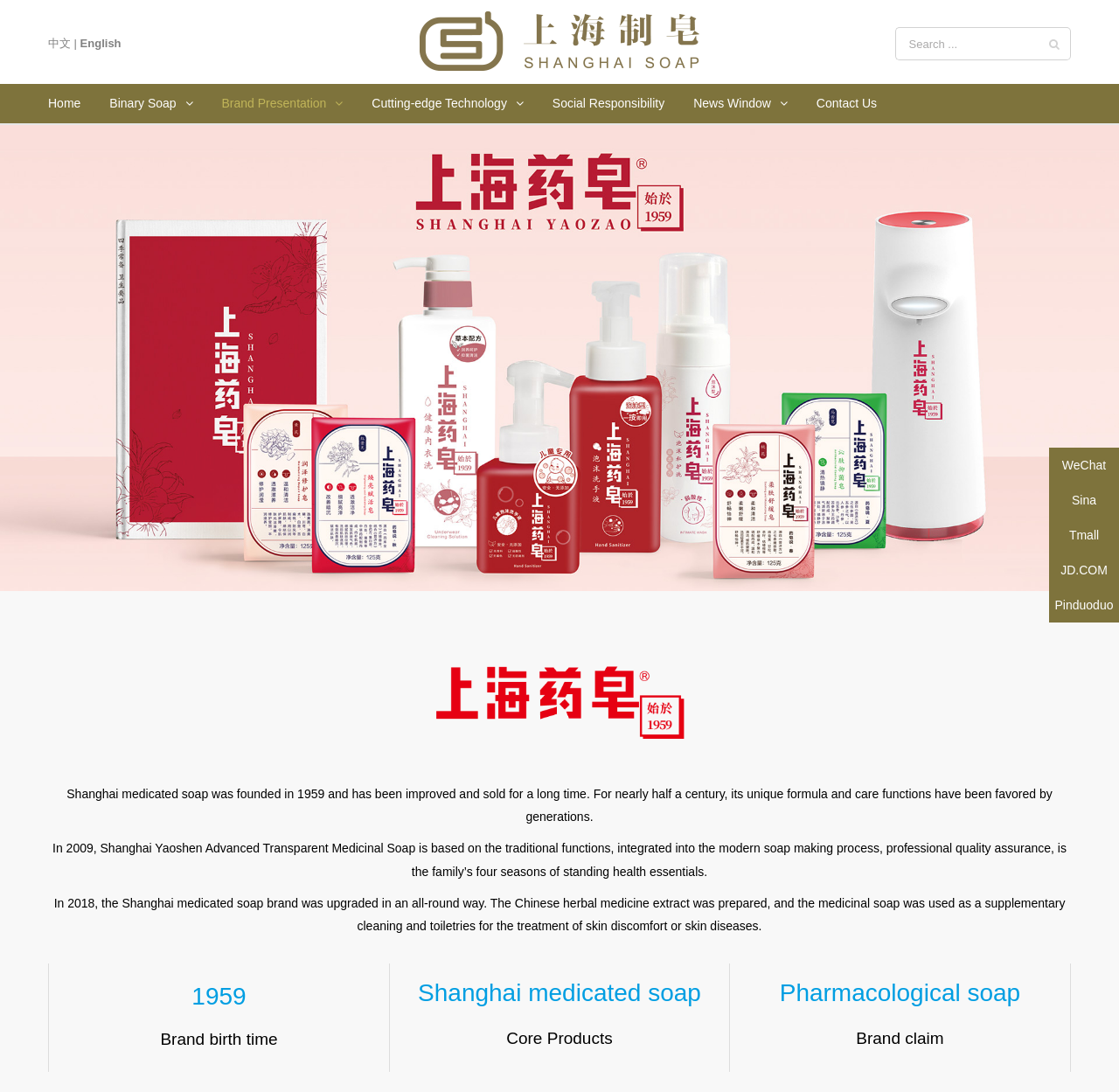Locate the bounding box coordinates of the area that needs to be clicked to fulfill the following instruction: "Switch to Chinese language". The coordinates should be in the format of four float numbers between 0 and 1, namely [left, top, right, bottom].

[0.043, 0.034, 0.063, 0.046]